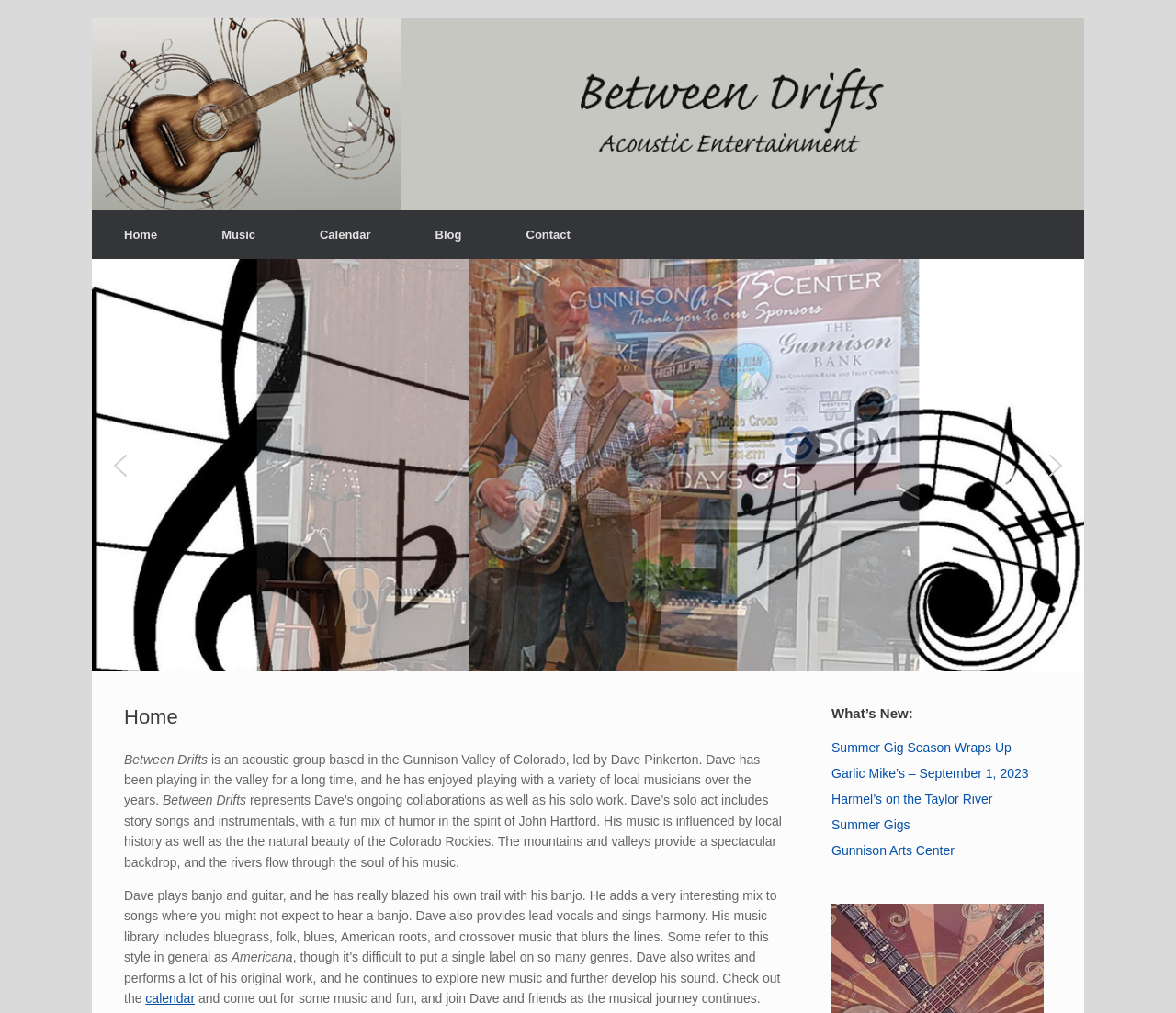Create an elaborate caption that covers all aspects of the webpage.

The webpage is about Between Drifts, an acoustic music group based in Colorado. At the top left, there is a "Skip to content" link, followed by the group's logo, which is an image. To the right of the logo, there are five navigation links: "Home", "Music", "Calendar", "Blog", and "Contact".

Below the navigation links, there is a large note section that takes up most of the page's width. Within this section, there is a slider with previous and next arrow buttons on either side. The slider contains text, including the title "dave-slider-new-022224".

The main content of the page is divided into two sections. The first section has a heading "Home" and provides an introduction to Between Drifts. The text describes the group's leader, Dave Pinkerton, and his music style, which is influenced by local history and the natural beauty of the Colorado Rockies. There are also descriptions of Dave's instruments, vocals, and music library.

The second section has a heading "What's New:" and lists several links to news articles or events, including "Summer Gig Season Wraps Up", "Garlic Mike's – September 1, 2023", "Harmel's on the Taylor River", "Summer Gigs", and "Gunnison Arts Center".